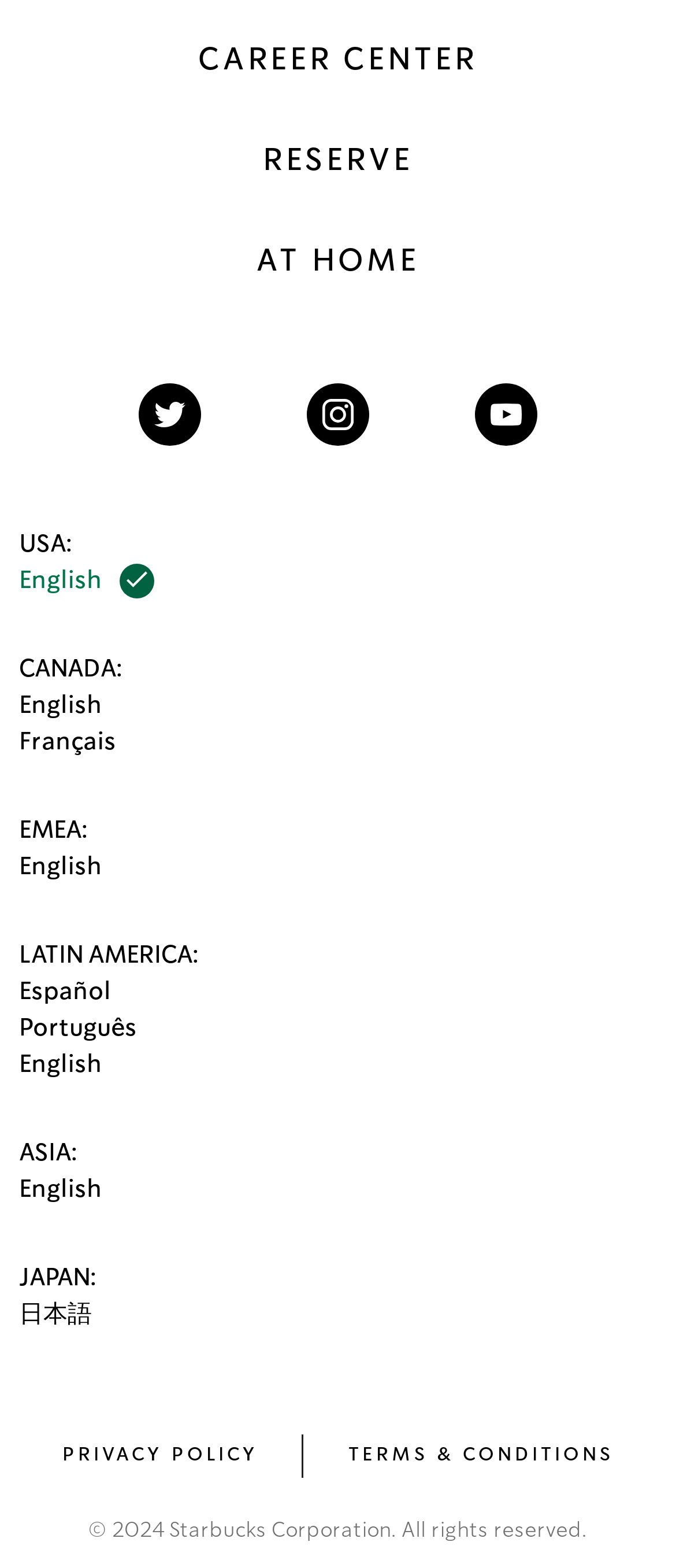Provide the bounding box coordinates of the HTML element described by the text: "English Latin America". The coordinates should be in the format [left, top, right, bottom] with values between 0 and 1.

[0.028, 0.671, 0.151, 0.687]